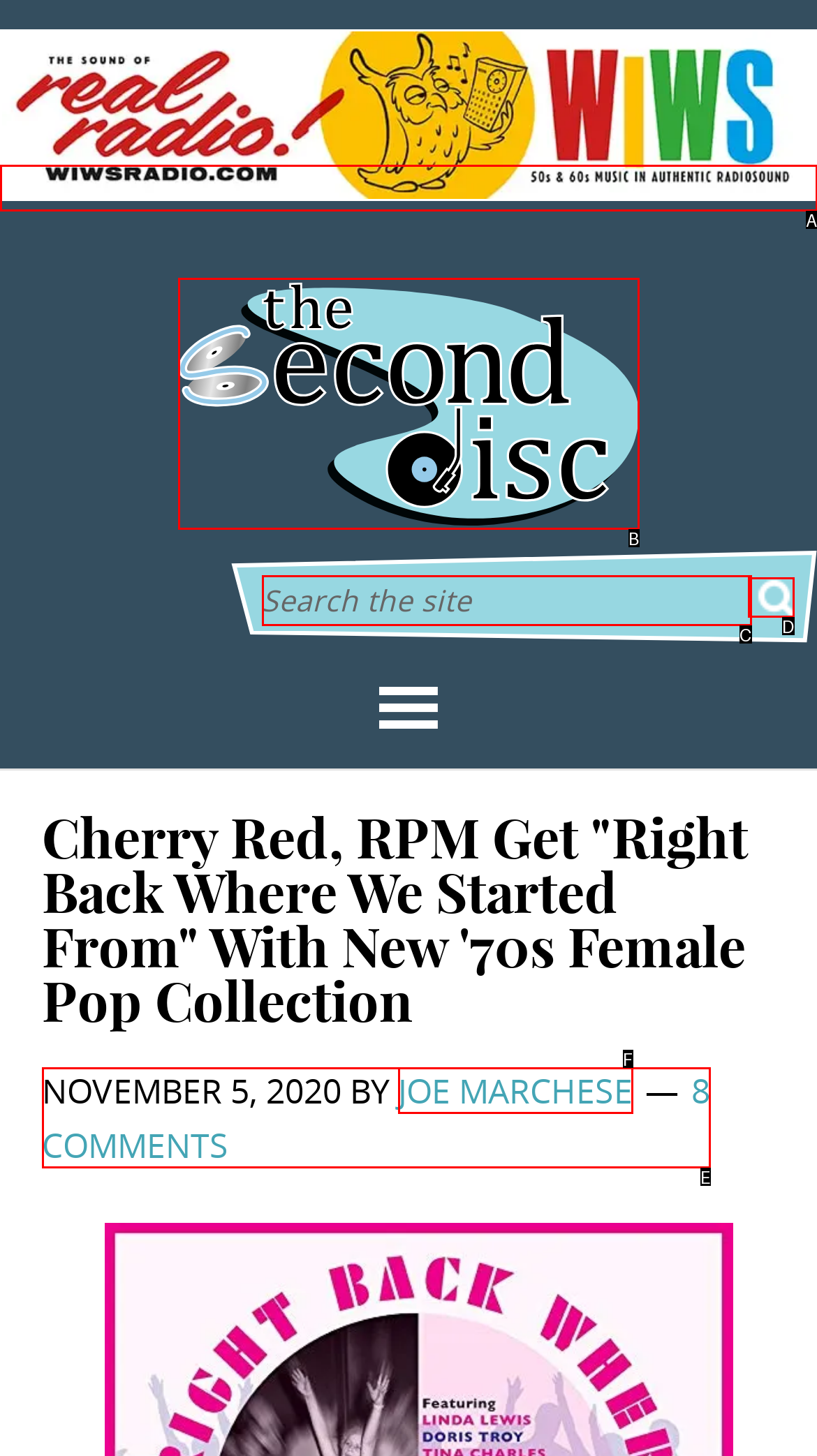Using the description: The Second Disc, find the best-matching HTML element. Indicate your answer with the letter of the chosen option.

B